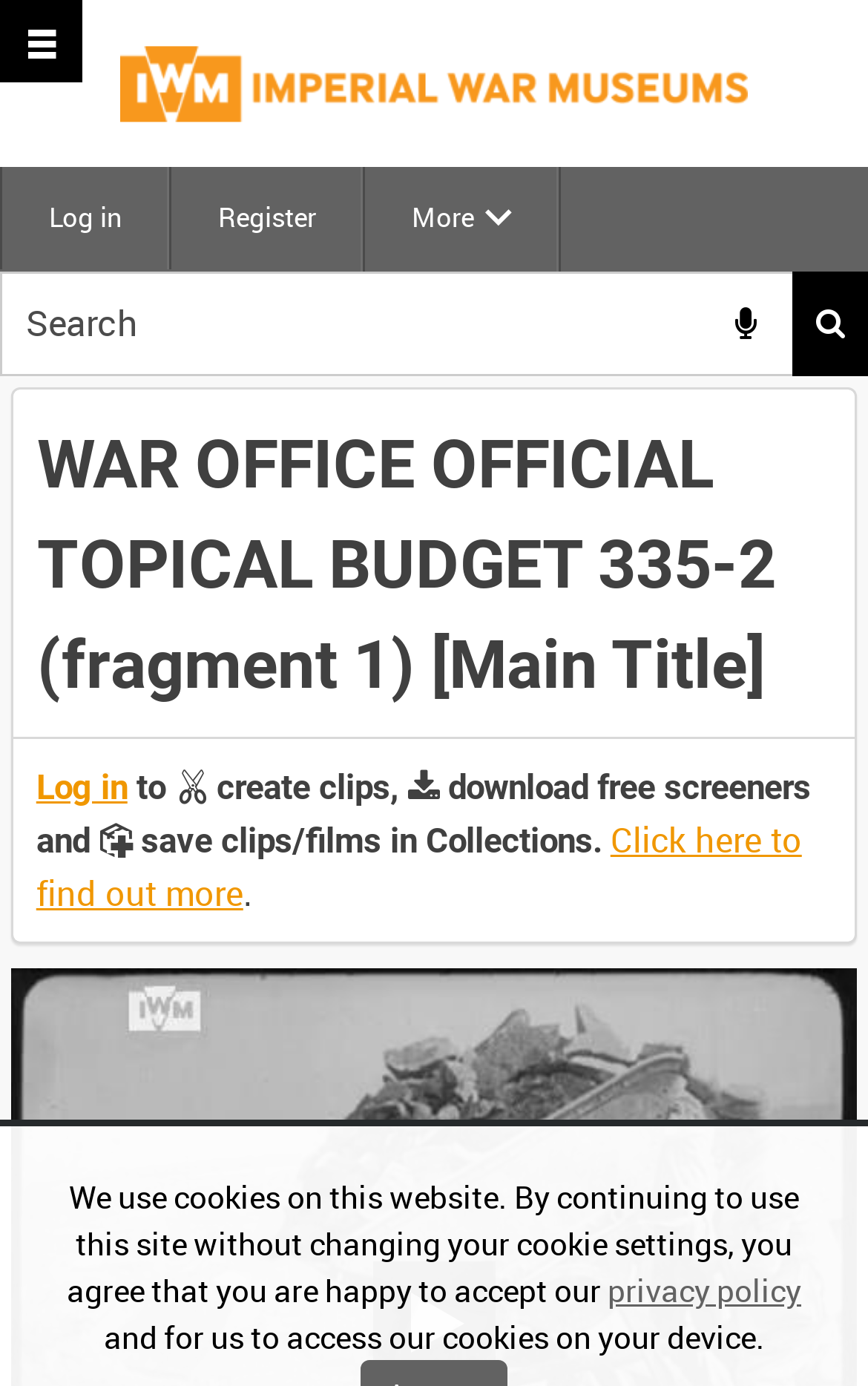Please find the bounding box coordinates of the section that needs to be clicked to achieve this instruction: "Click the site logo image".

[0.138, 0.008, 0.862, 0.112]